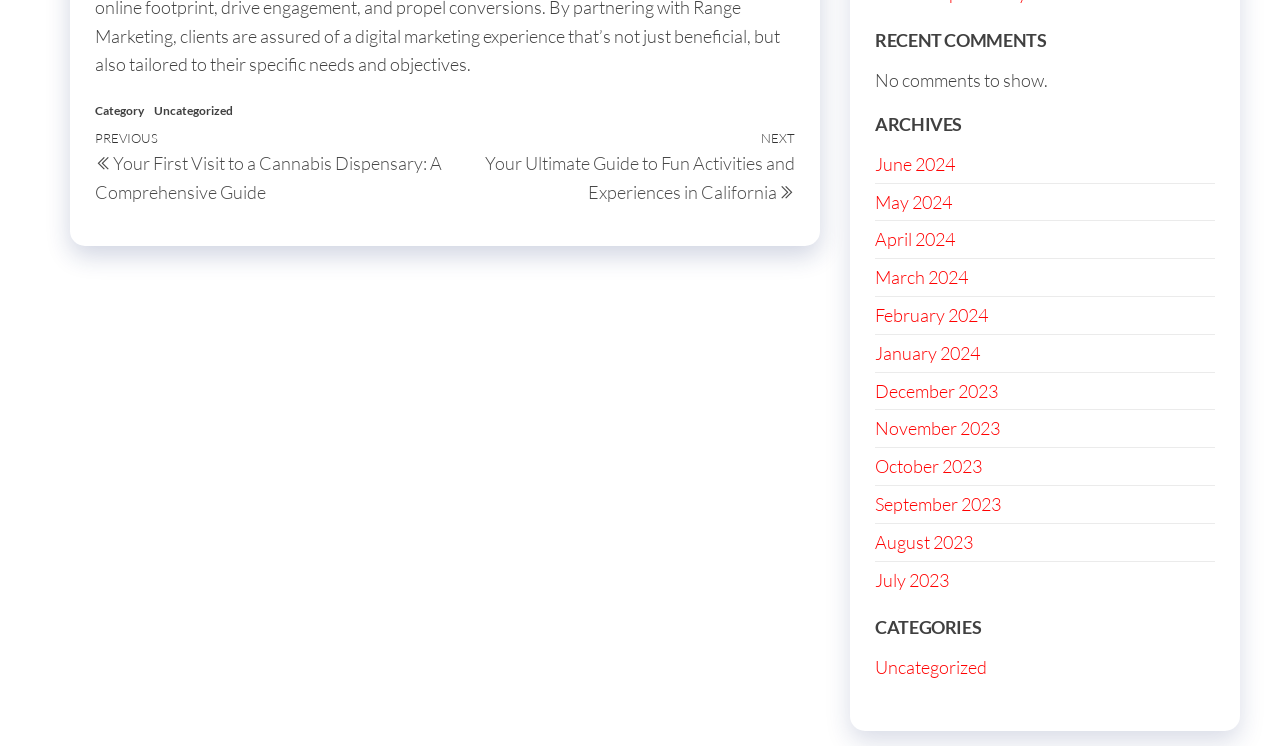Given the element description: "Uncategorized", predict the bounding box coordinates of this UI element. The coordinates must be four float numbers between 0 and 1, given as [left, top, right, bottom].

[0.12, 0.138, 0.182, 0.158]